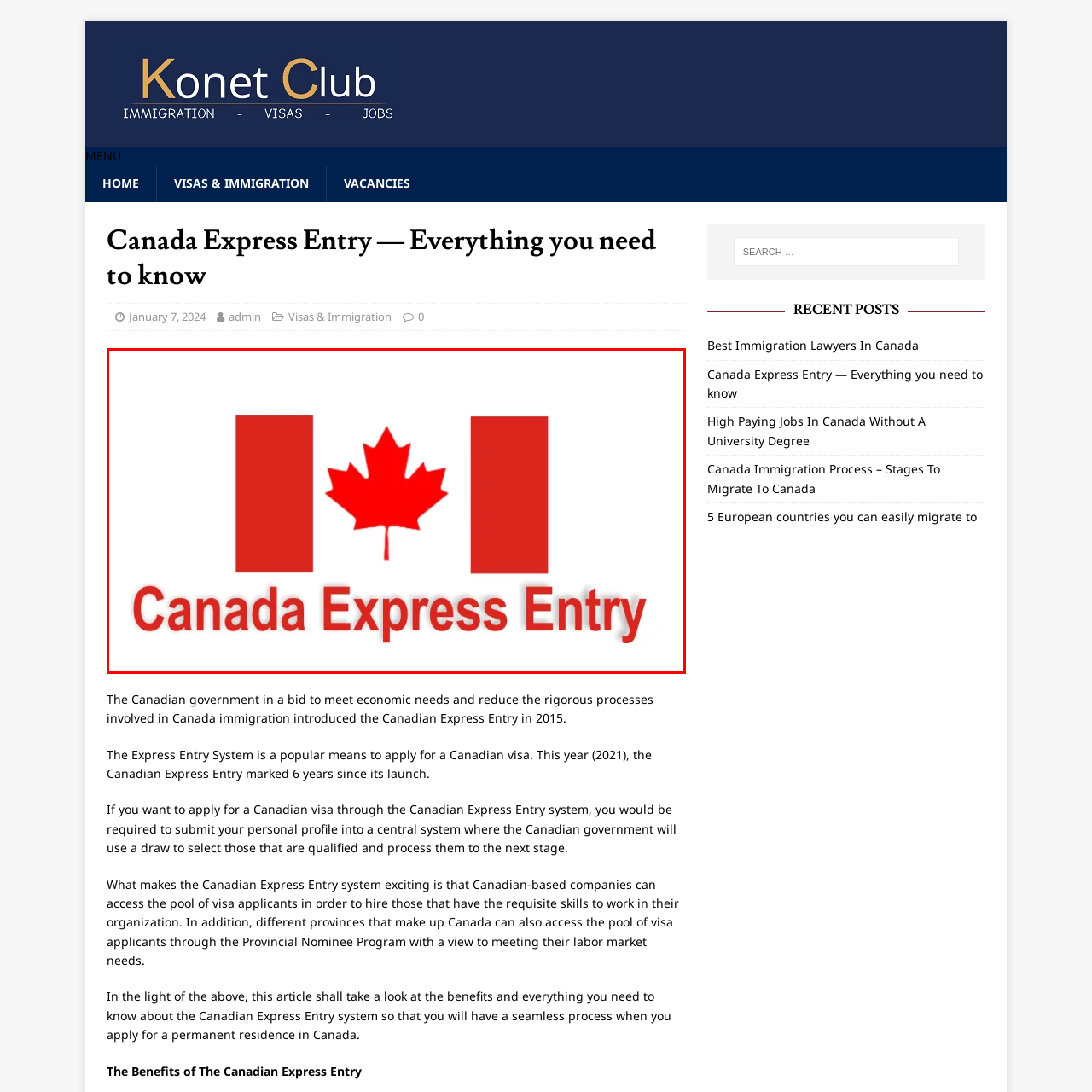Check the content in the red bounding box and reply to the question using a single word or phrase:
What is the central symbol on the Canadian flag?

Maple leaf